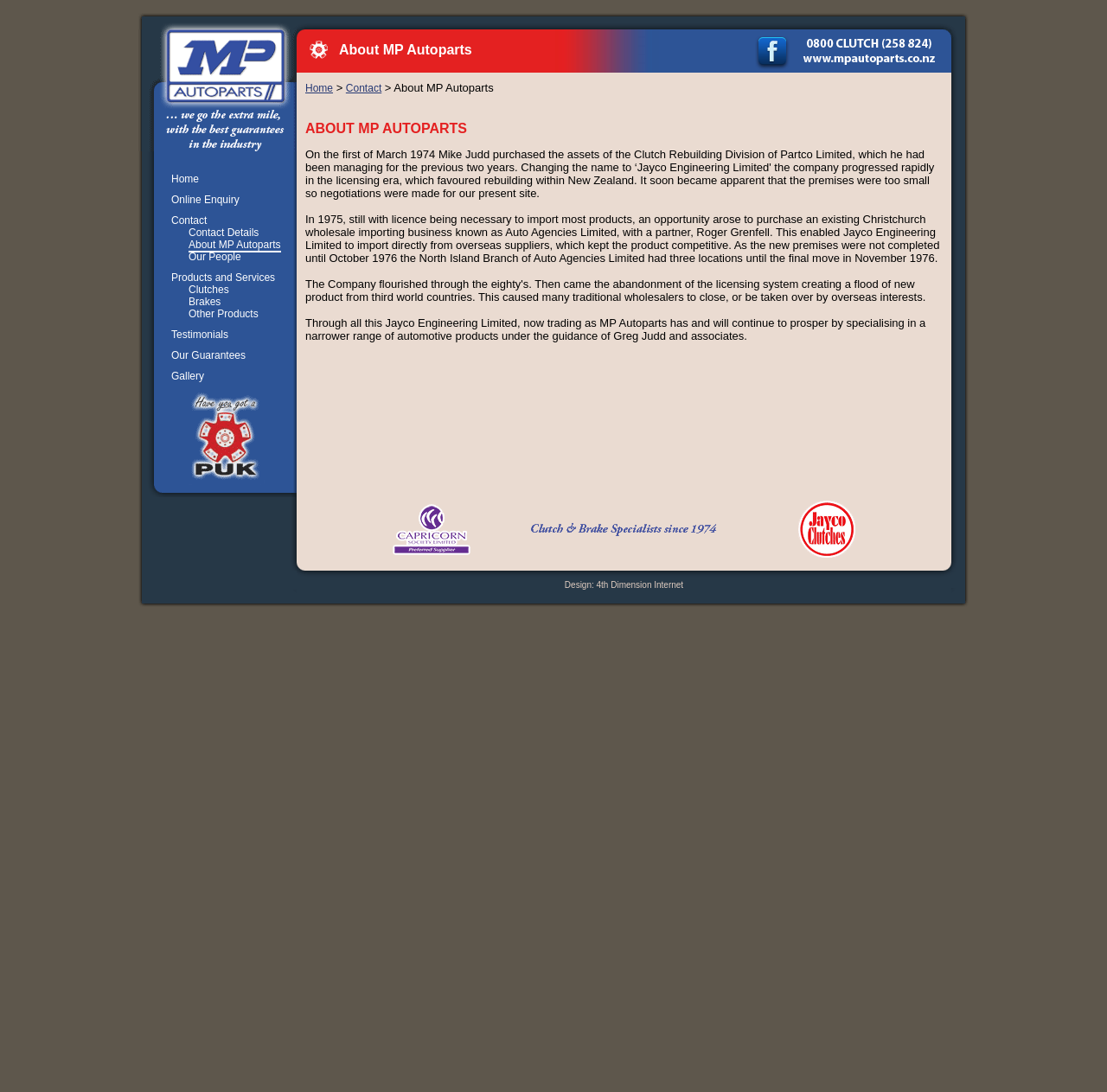What is the company name mentioned on the webpage?
Please give a detailed and elaborate answer to the question based on the image.

The company name 'MP Autoparts' is mentioned on the webpage, specifically in the text 'ABOUT MP AUTOPARTS' and also in the logo image at the top left corner of the webpage.